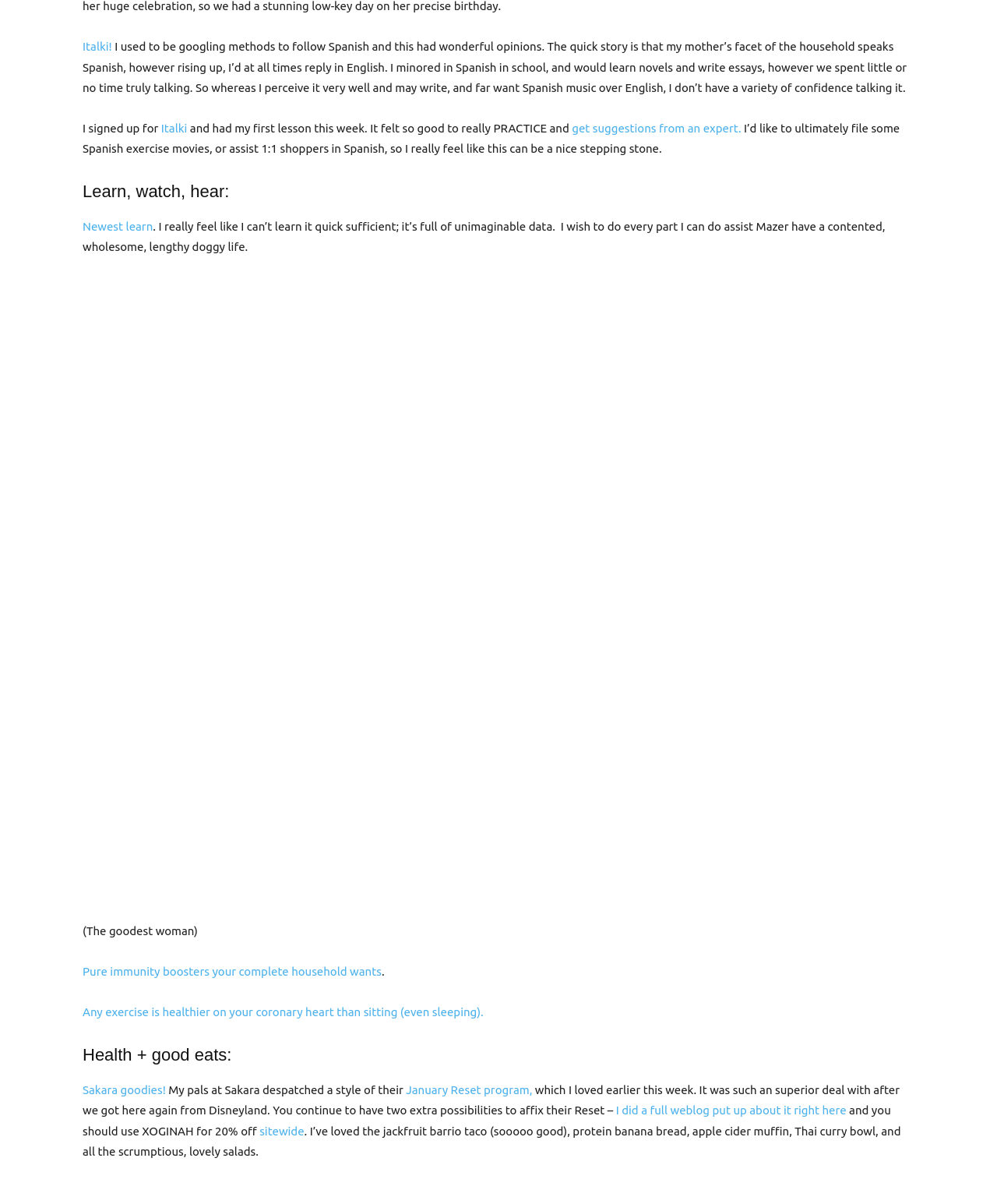Identify the bounding box coordinates of the element to click to follow this instruction: 'Check out Sakara goodies!'. Ensure the coordinates are four float values between 0 and 1, provided as [left, top, right, bottom].

[0.083, 0.9, 0.166, 0.911]